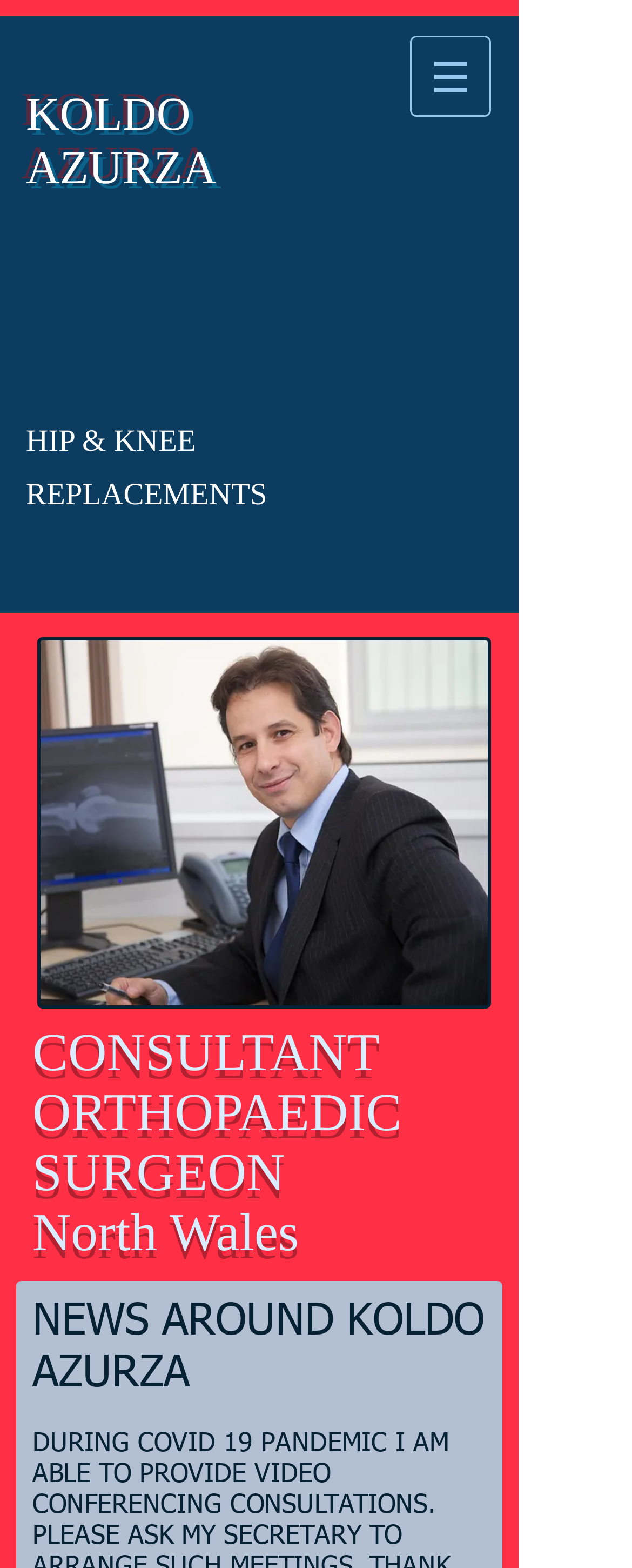What is the specialty of the surgeon?
Please respond to the question with a detailed and thorough explanation.

The specialty of the surgeon can be found in the link element with the text 'North Wales Orthopaedic Surgeon/Mr Koldo Azurza/Hip & Knee Specialist' and also in the heading element with the text 'HIP & KNEE REPLACEMENTS'.